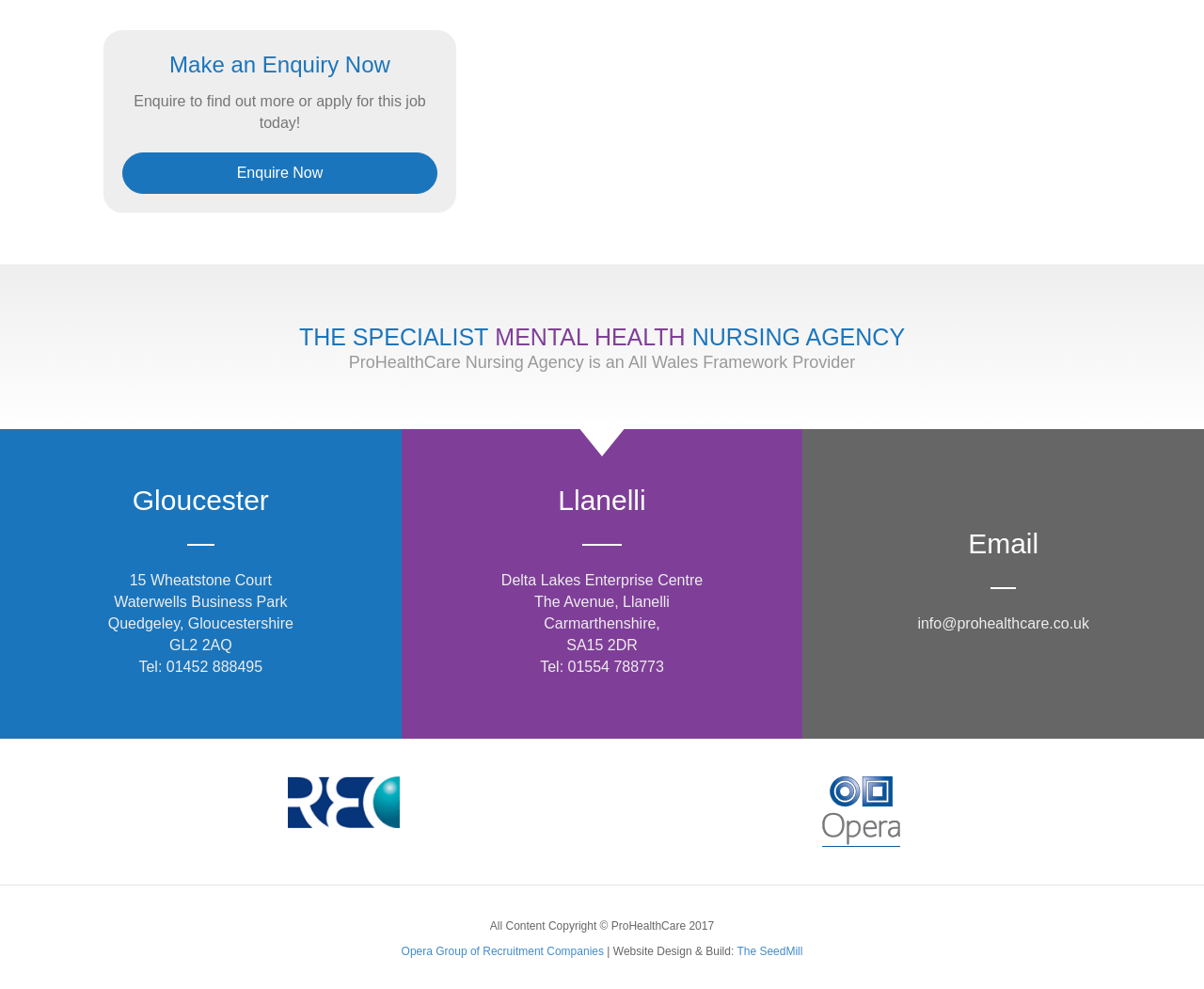Given the element description, predict the bounding box coordinates in the format (top-left x, top-left y, bottom-right x, bottom-right y), using floating point numbers between 0 and 1: alt="rec logo" title="rec logo"

[0.239, 0.802, 0.332, 0.818]